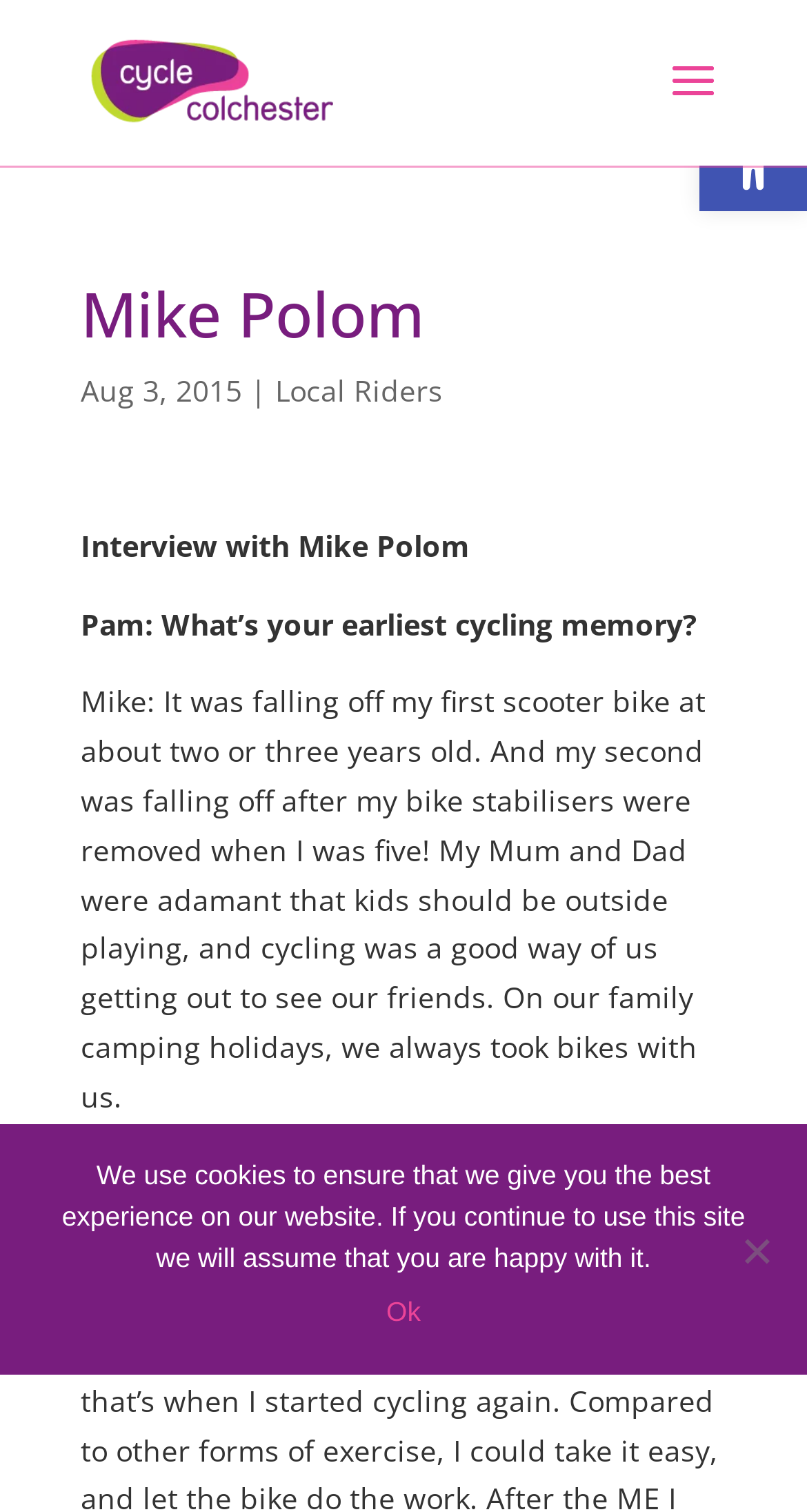Determine the bounding box for the UI element described here: "Ok".

[0.479, 0.854, 0.521, 0.882]